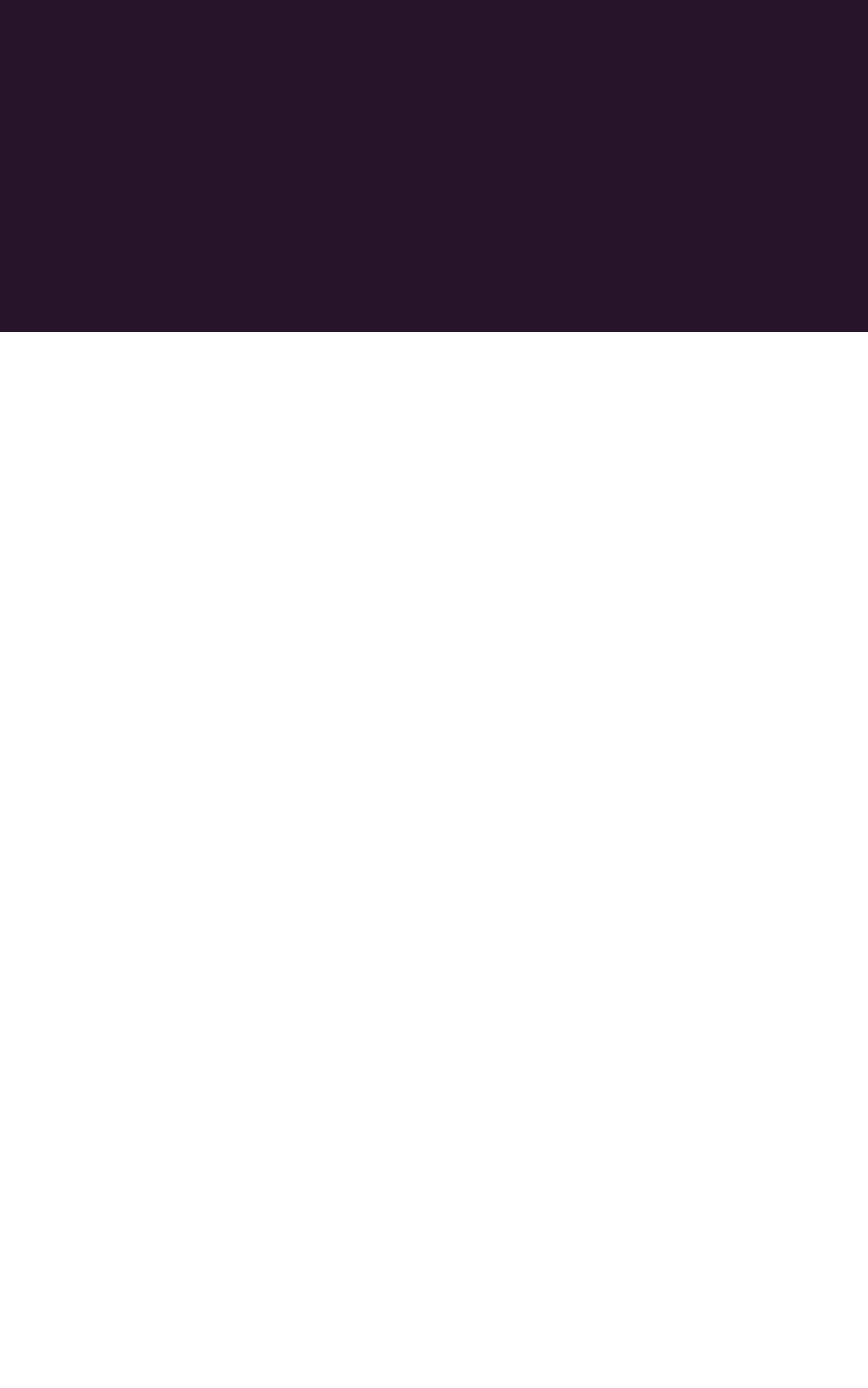Please specify the bounding box coordinates of the clickable region to carry out the following instruction: "Open image in lightbox". The coordinates should be four float numbers between 0 and 1, in the format [left, top, right, bottom].

[0.774, 0.062, 0.987, 0.309]